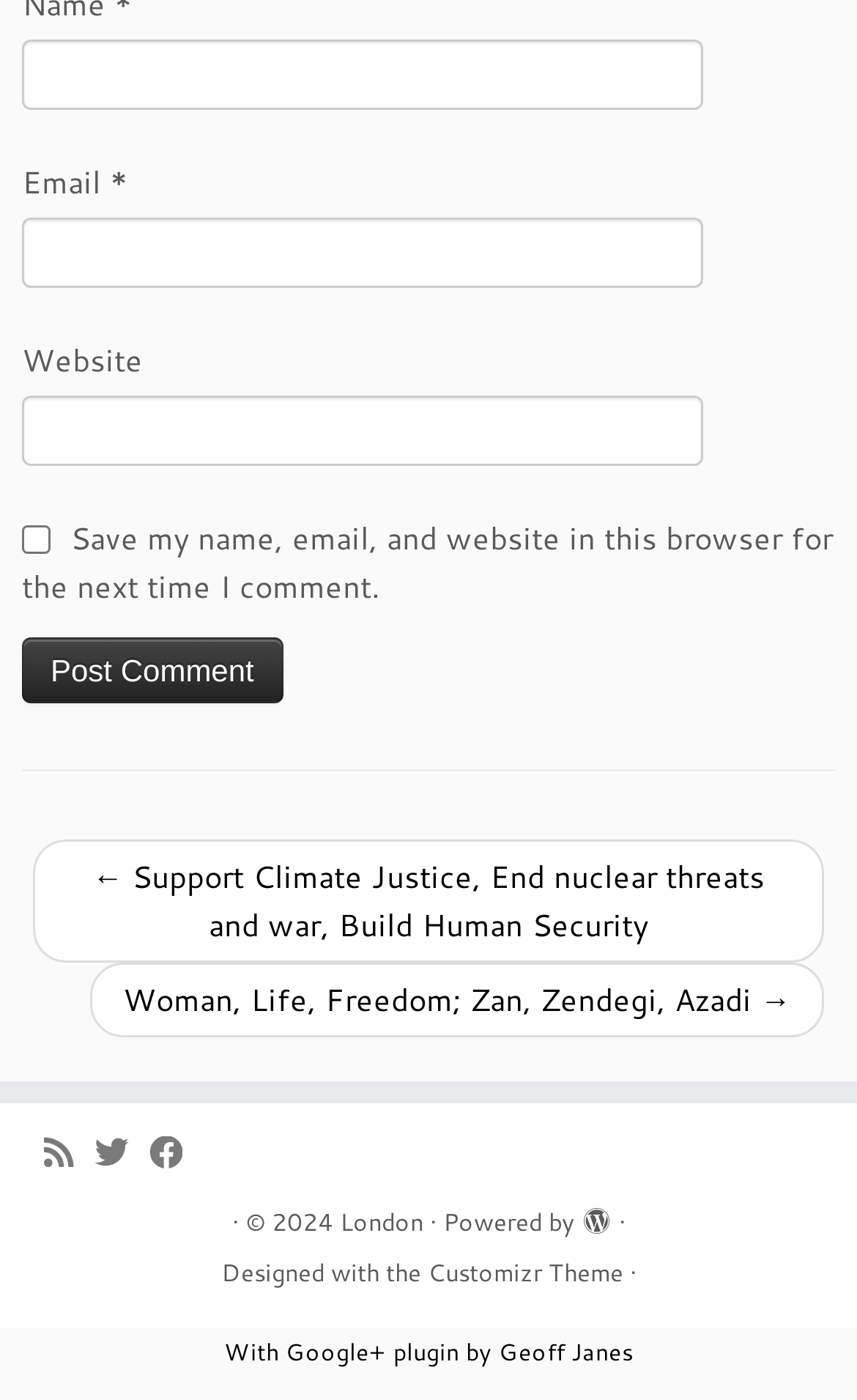Pinpoint the bounding box coordinates of the area that should be clicked to complete the following instruction: "Click the Post Comment button". The coordinates must be given as four float numbers between 0 and 1, i.e., [left, top, right, bottom].

[0.026, 0.455, 0.33, 0.502]